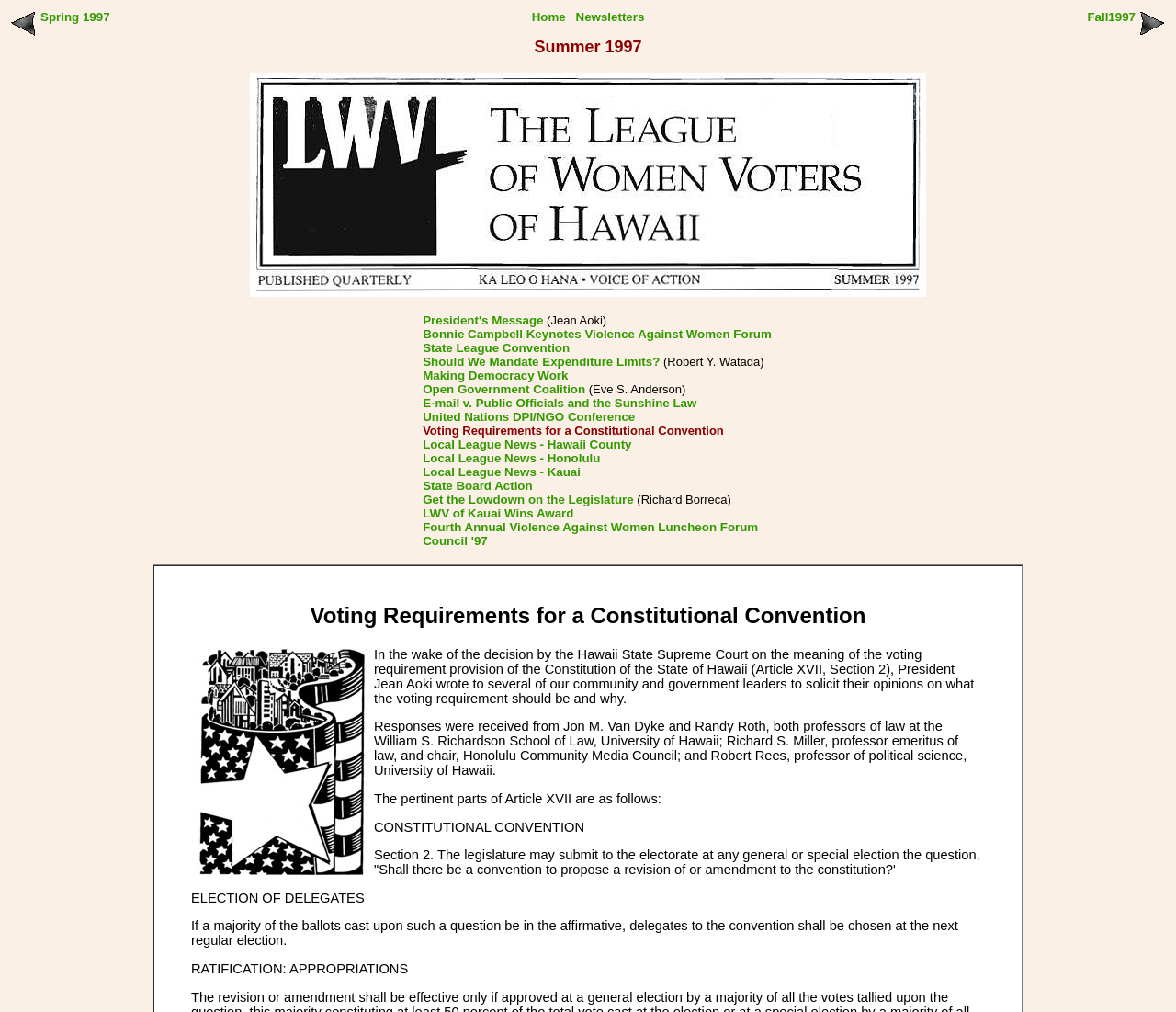Determine the bounding box coordinates of the element's region needed to click to follow the instruction: "View Local League News - Hawaii County". Provide these coordinates as four float numbers between 0 and 1, formatted as [left, top, right, bottom].

[0.359, 0.432, 0.537, 0.446]